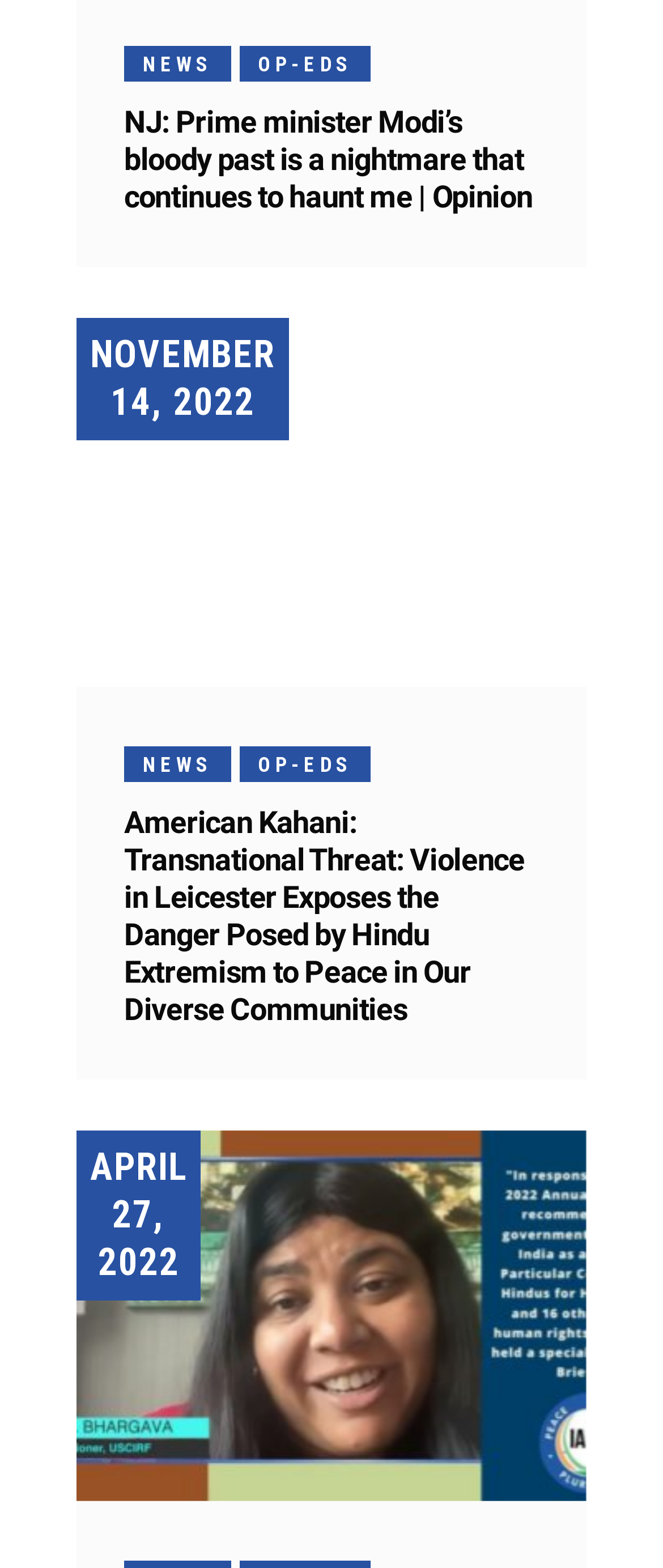What type of content is present on this webpage?
Answer the question in as much detail as possible.

The webpage contains news articles because there are multiple article titles and links present on the page, along with dates and categories, which is typical of a news website.